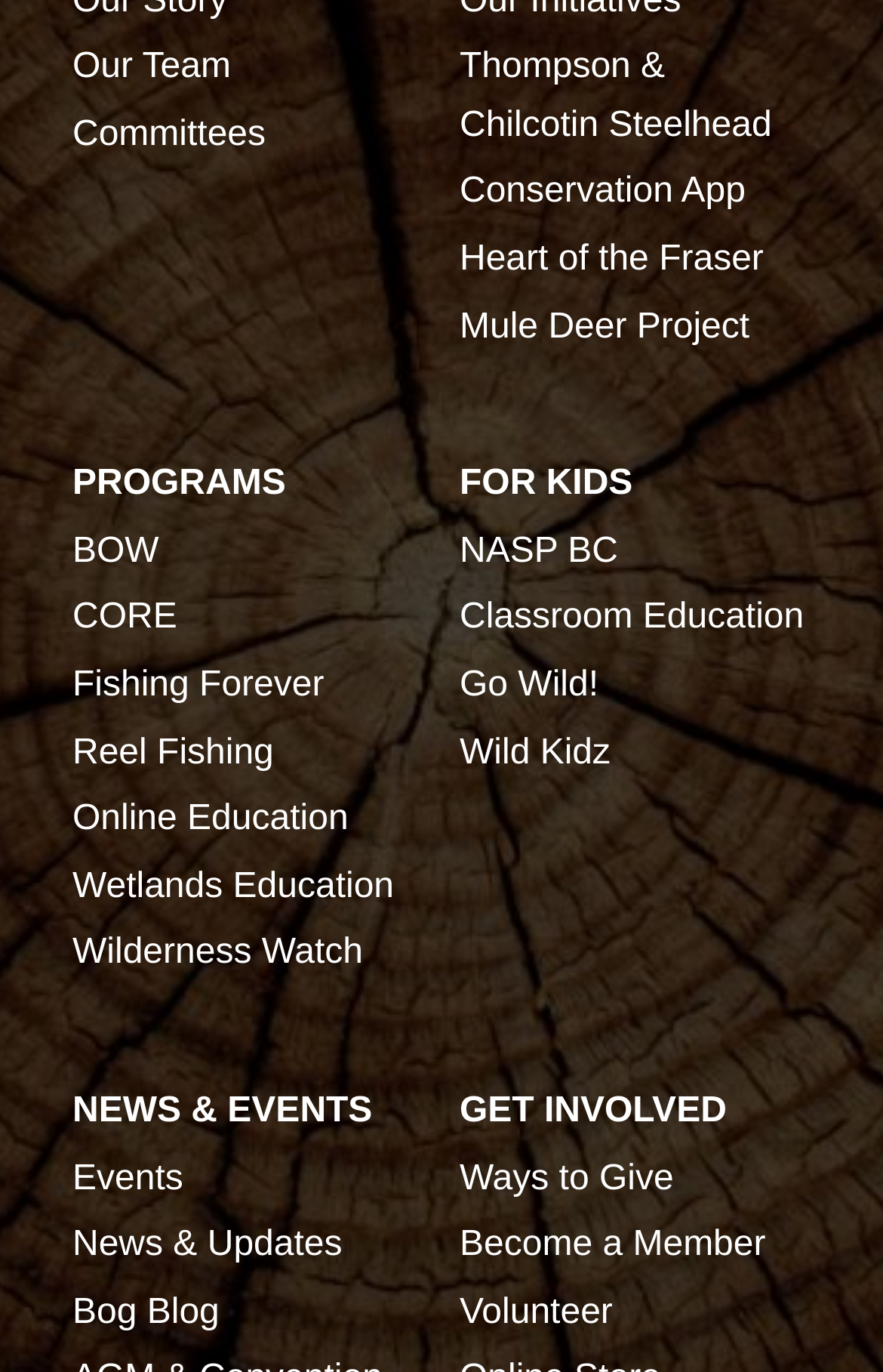Use a single word or phrase to answer the question: What is the third link under 'FOR KIDS'?

Go Wild!